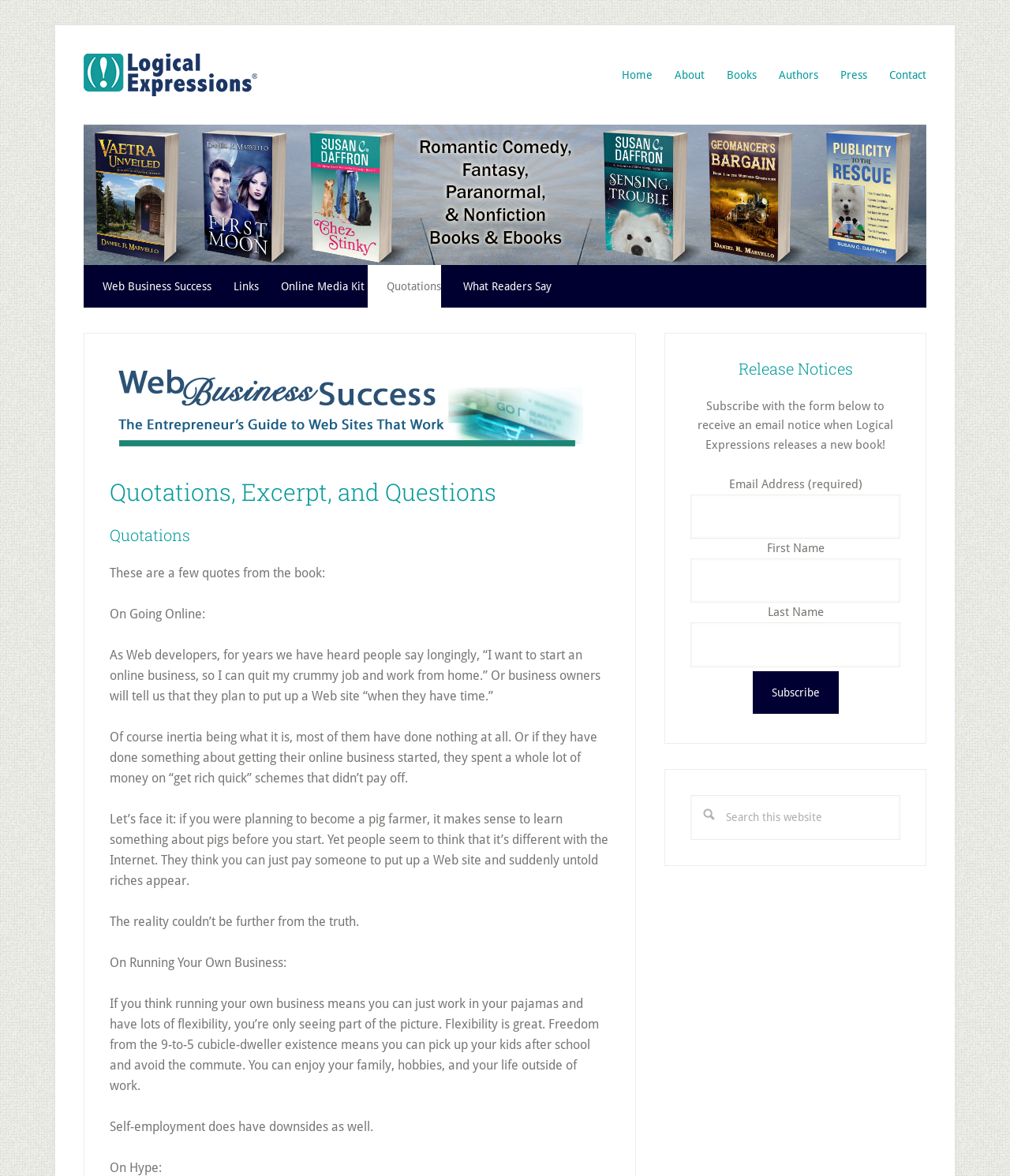What is the title of the current webpage?
Using the visual information from the image, give a one-word or short-phrase answer.

Web Business Success Quotations